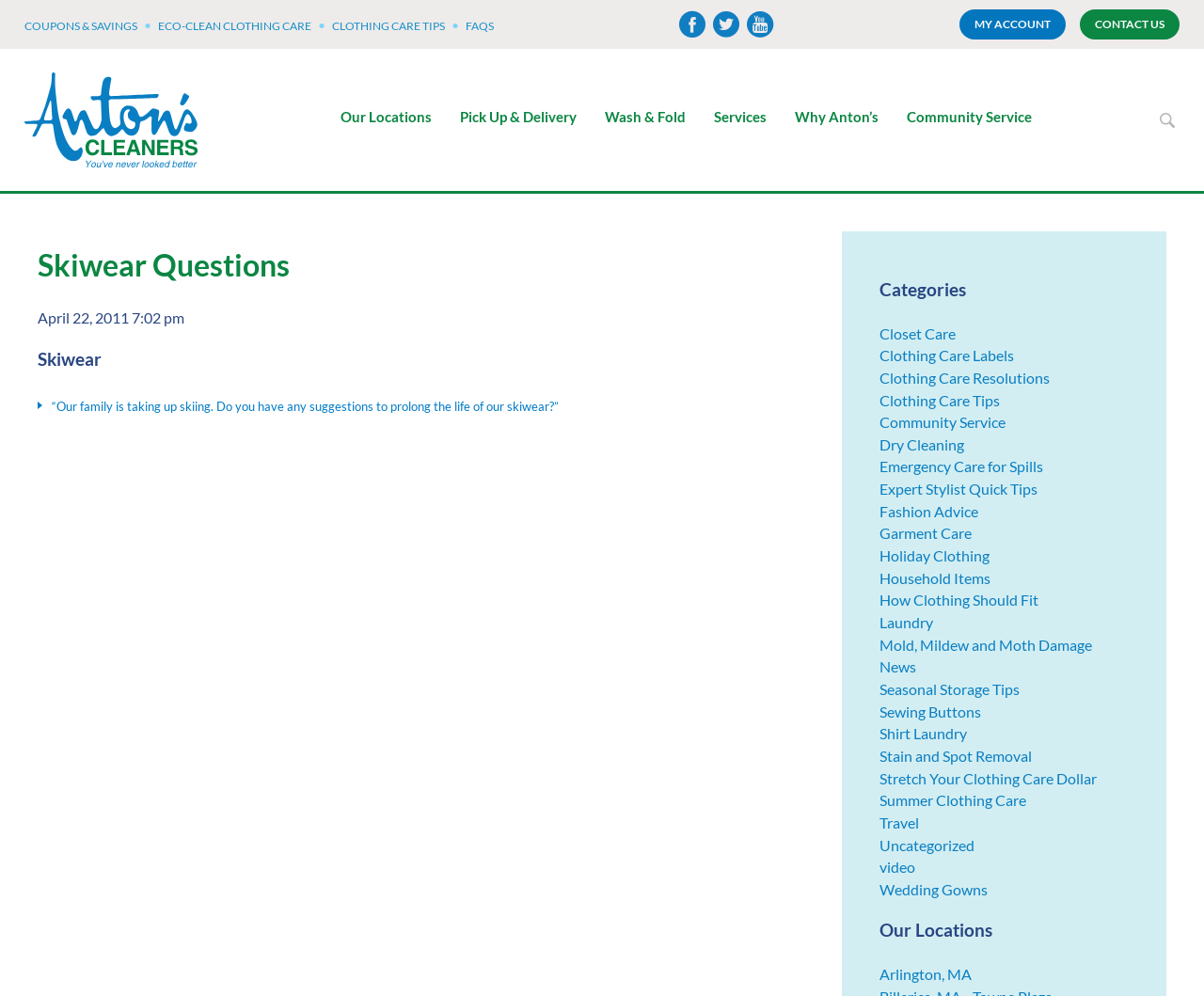Use a single word or phrase to answer the following:
Are there any locations in Massachusetts where I can find Anton's Cleaners?

Yes, in Arlington, MA